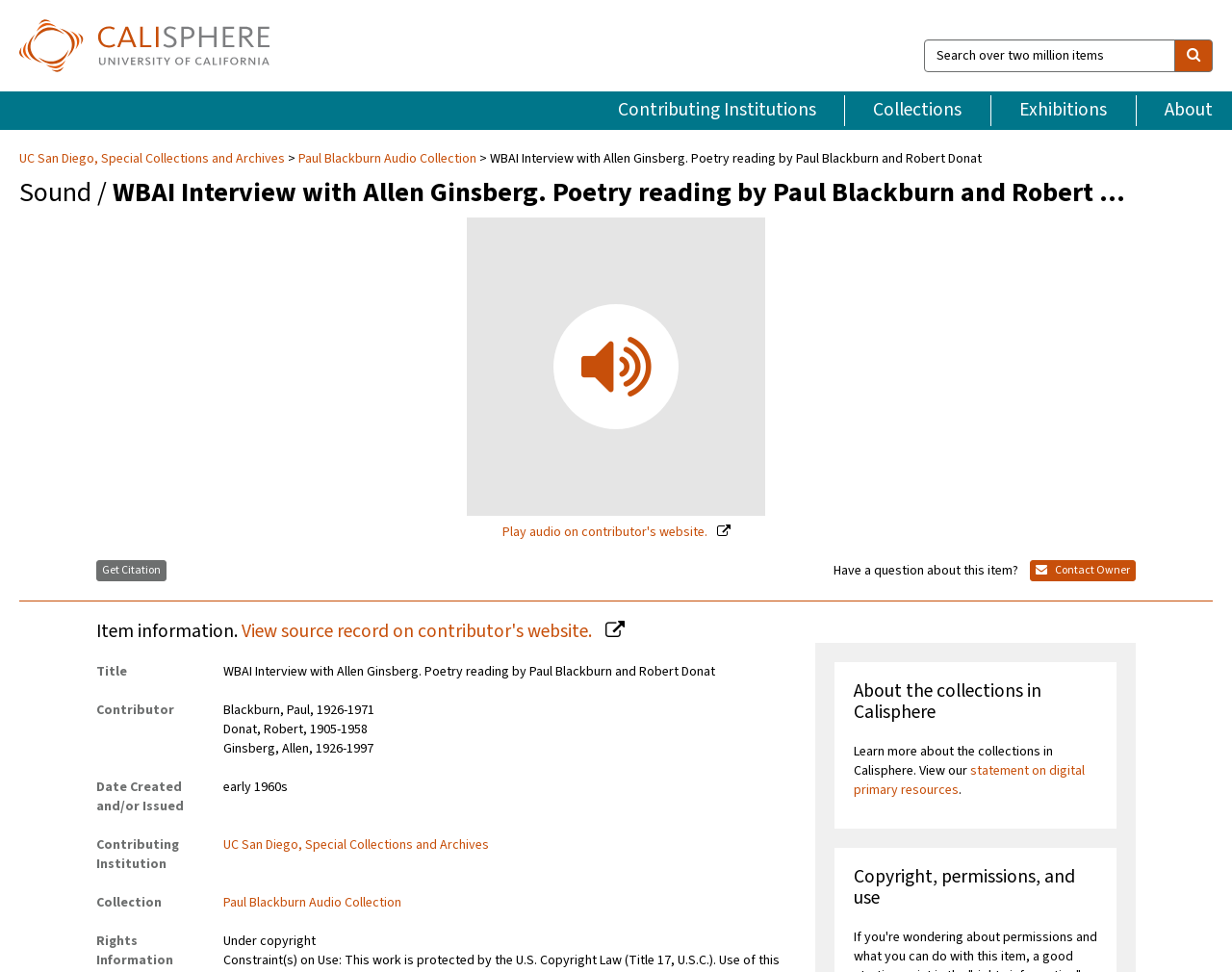What is the date created and/or issued of this item?
Observe the image and answer the question with a one-word or short phrase response.

early 1960s